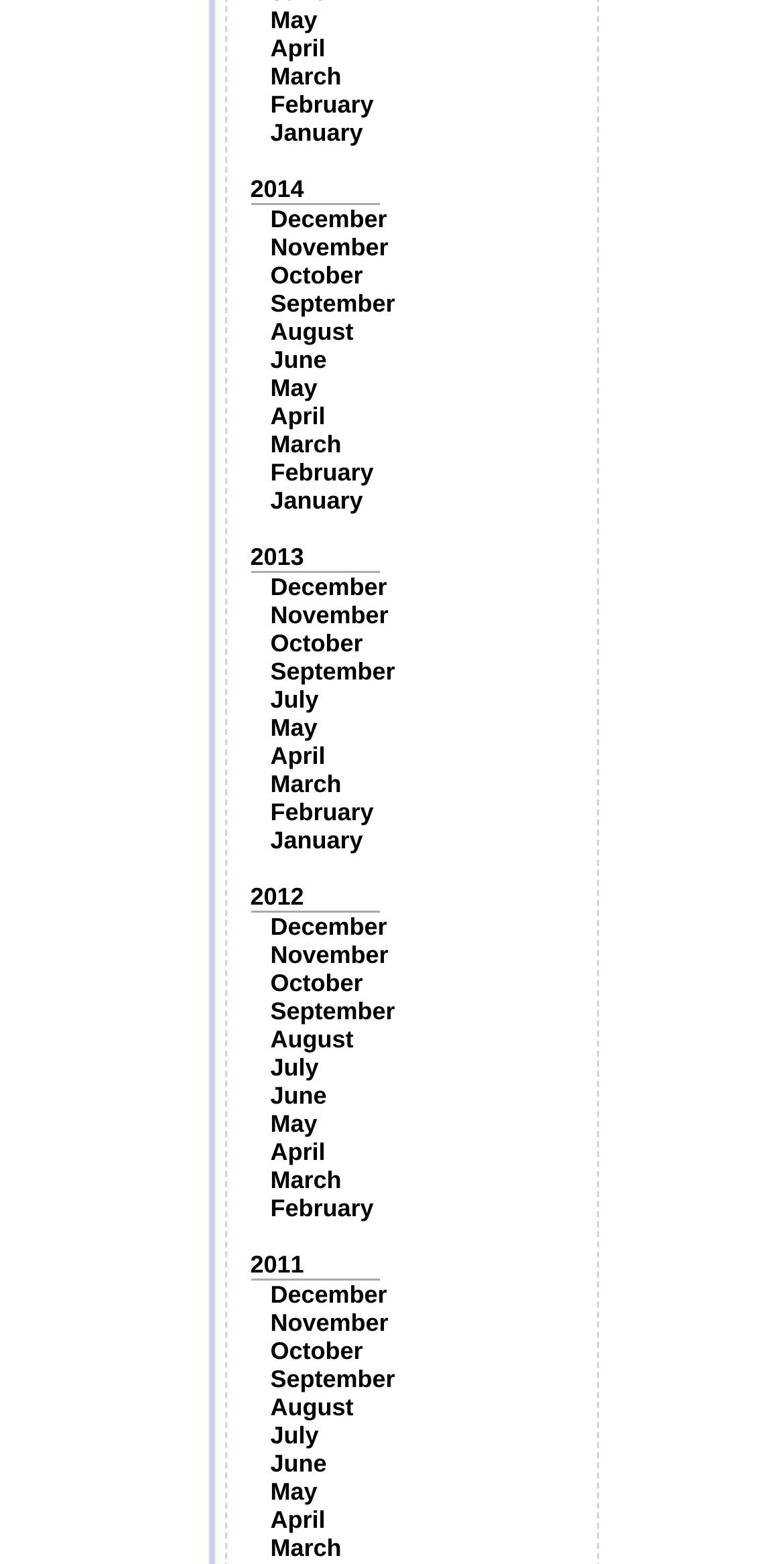Determine the coordinates of the bounding box that should be clicked to complete the instruction: "Select 2013". The coordinates should be represented by four float numbers between 0 and 1: [left, top, right, bottom].

[0.319, 0.347, 0.388, 0.365]